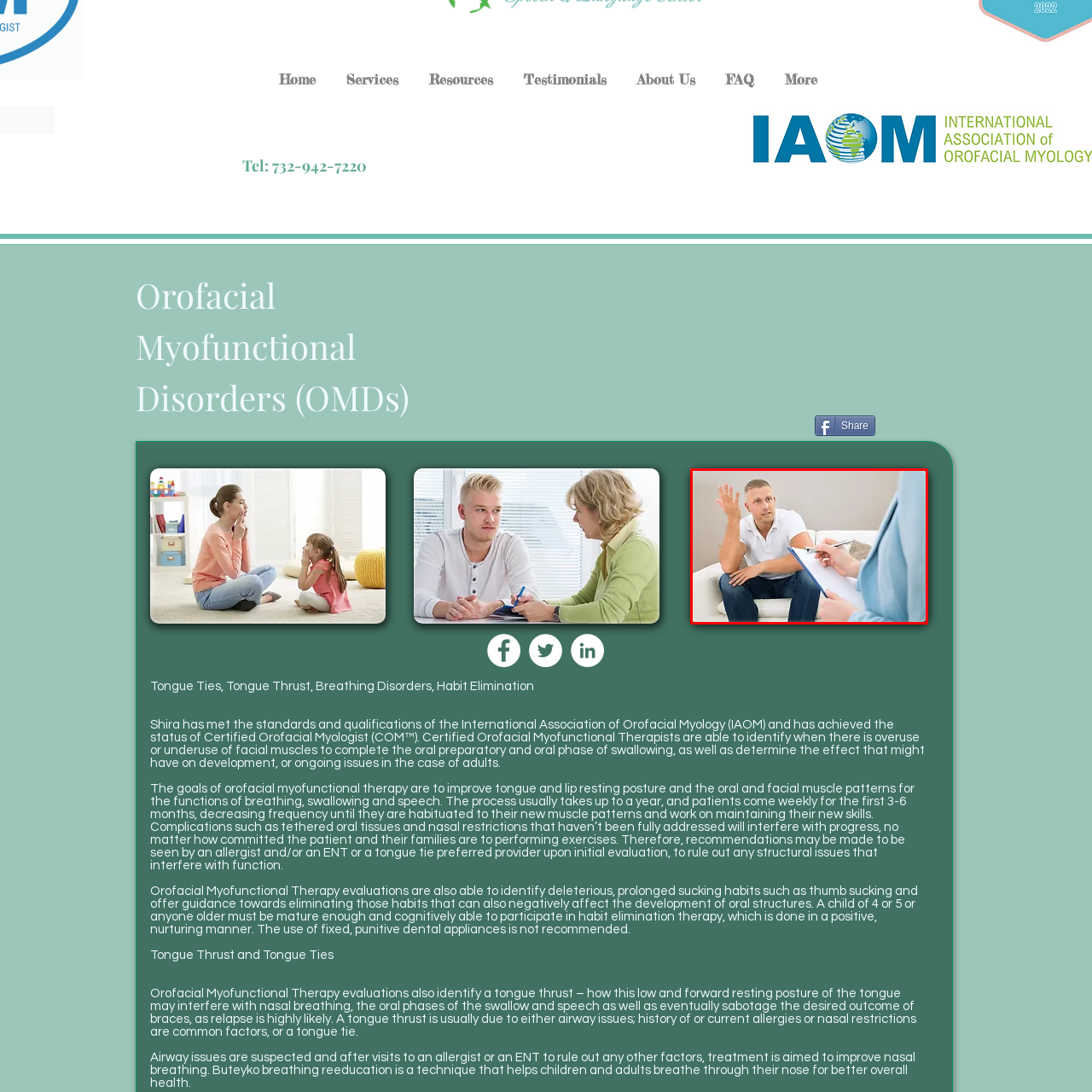What is the person in front of the man holding?  
Carefully review the image highlighted by the red outline and respond with a comprehensive answer based on the image's content.

The scene captures a moment of discussion, and in front of the man, slightly outside of the frame, a person holds a clipboard and pen, presumably taking notes during a consultation.